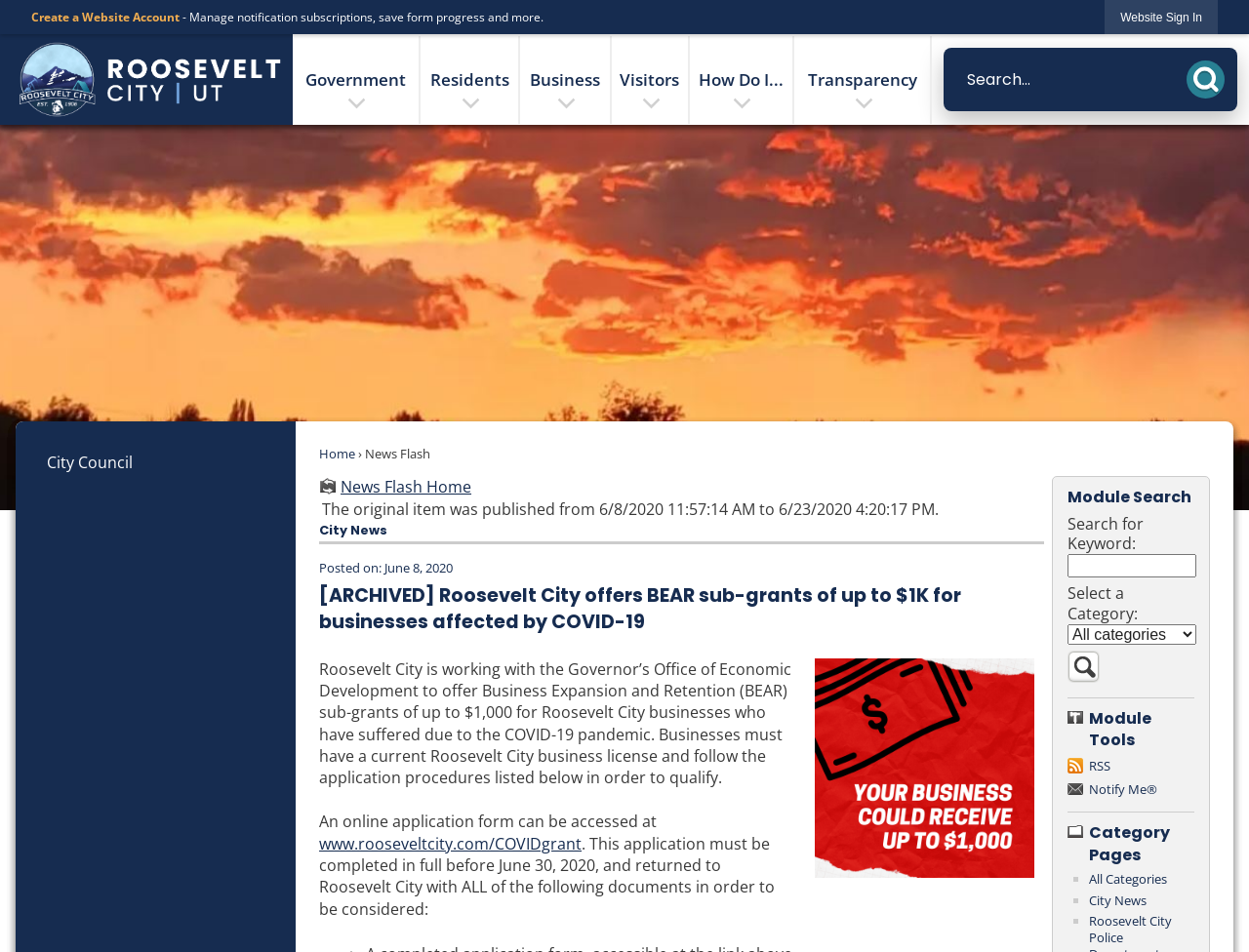Determine the bounding box coordinates for the area you should click to complete the following instruction: "View archives for June 2024".

None